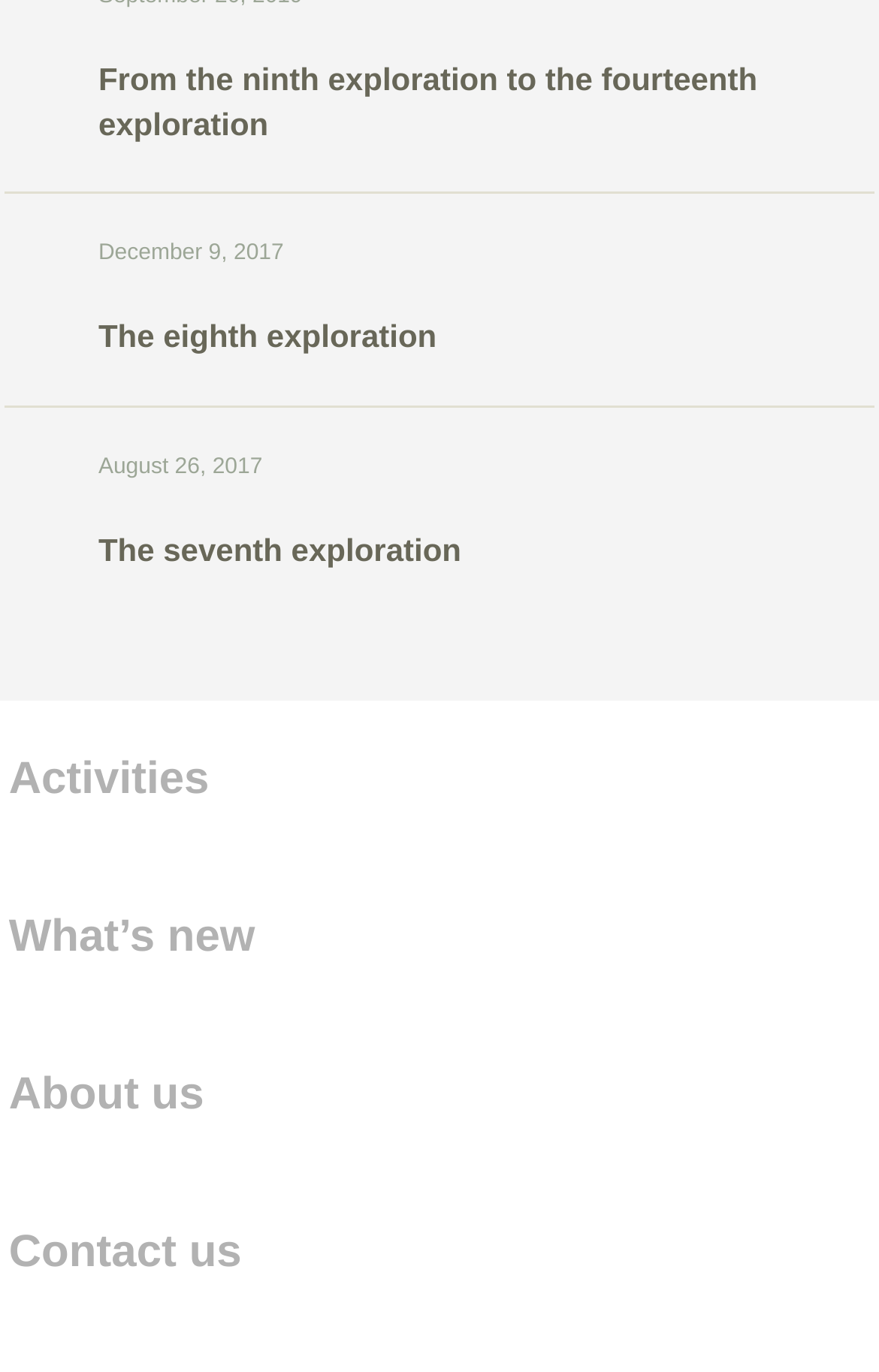Using the information in the image, give a comprehensive answer to the question: 
What is the last link in the complementary element?

I found the answer by looking at the last link element in the complementary element, which has a heading 'Contact us'.